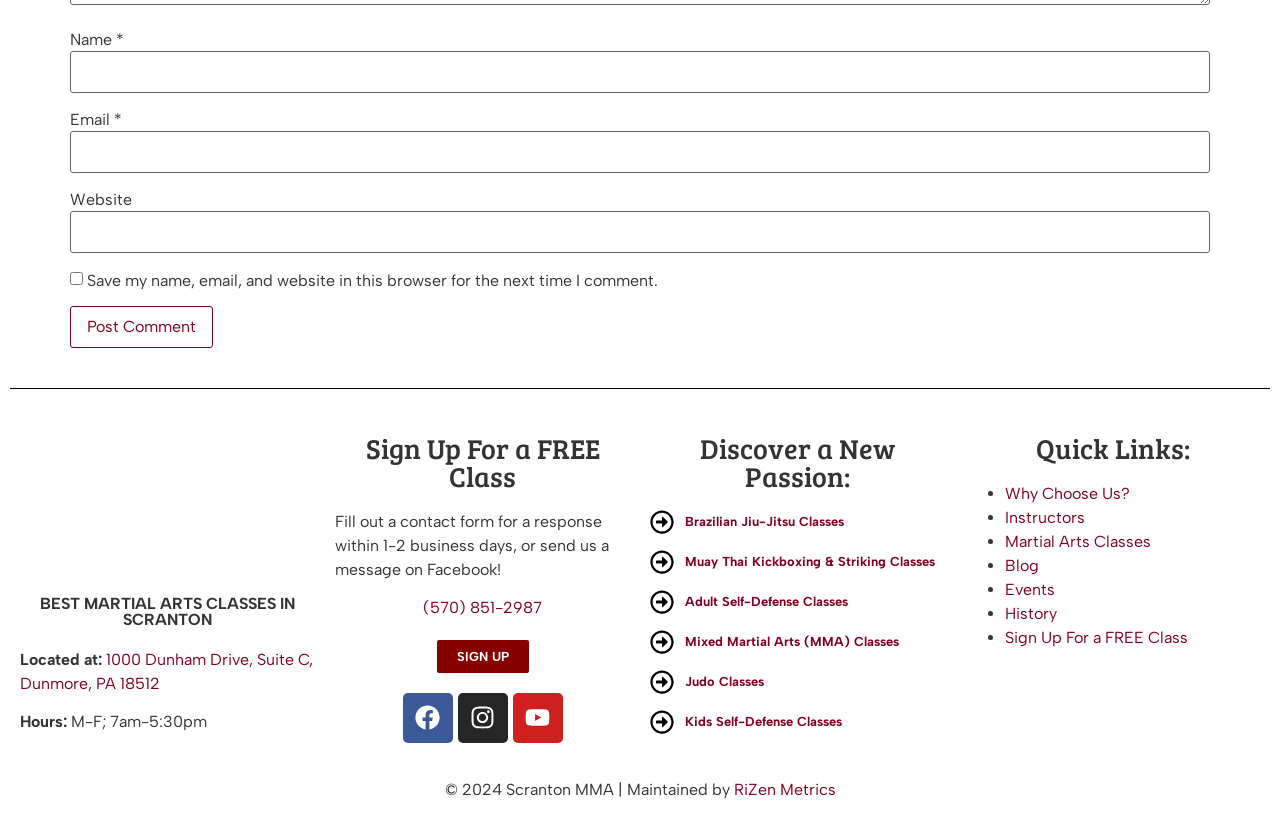Can you give a detailed response to the following question using the information from the image? What is the website maintained by?

The webpage has a footer text '© 2024 Scranton MMA | Maintained by RiZen Metrics', which indicates that the website is maintained by RiZen Metrics.